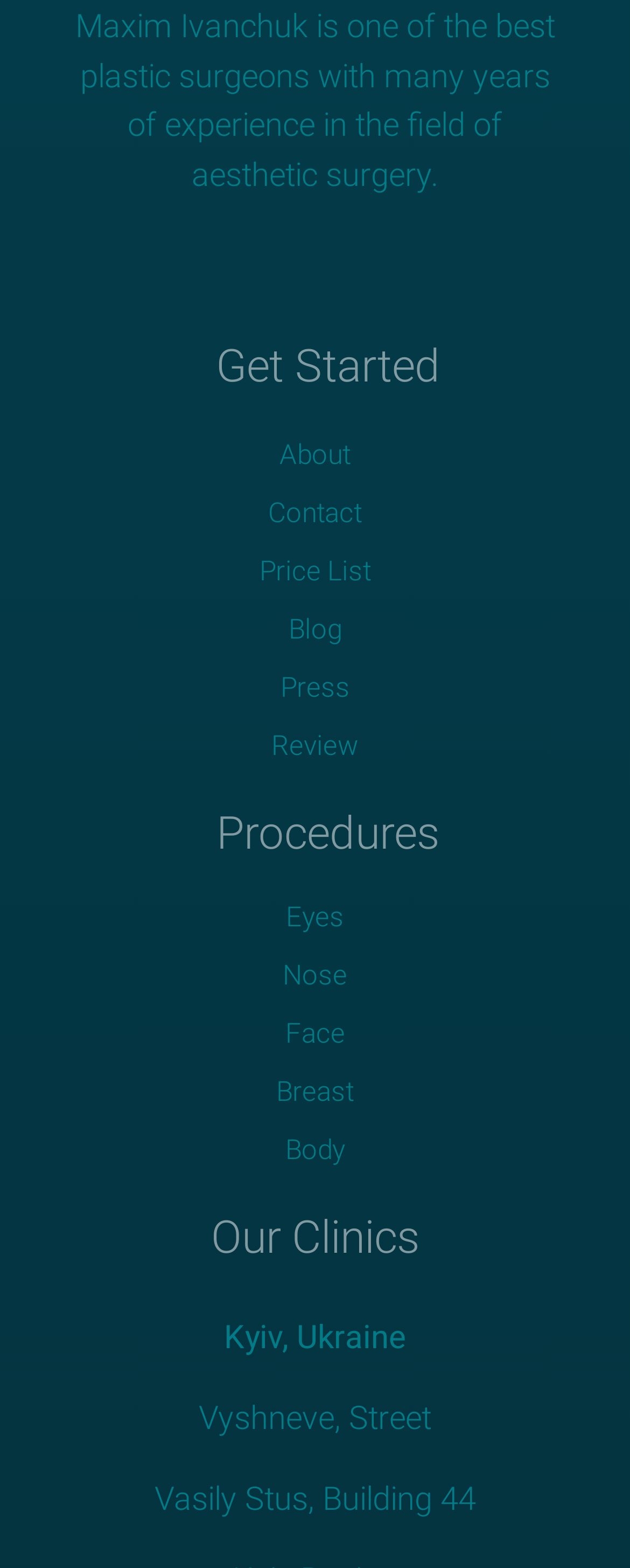Specify the bounding box coordinates for the region that must be clicked to perform the given instruction: "Click on 'Contact' link".

[0.026, 0.308, 0.974, 0.345]